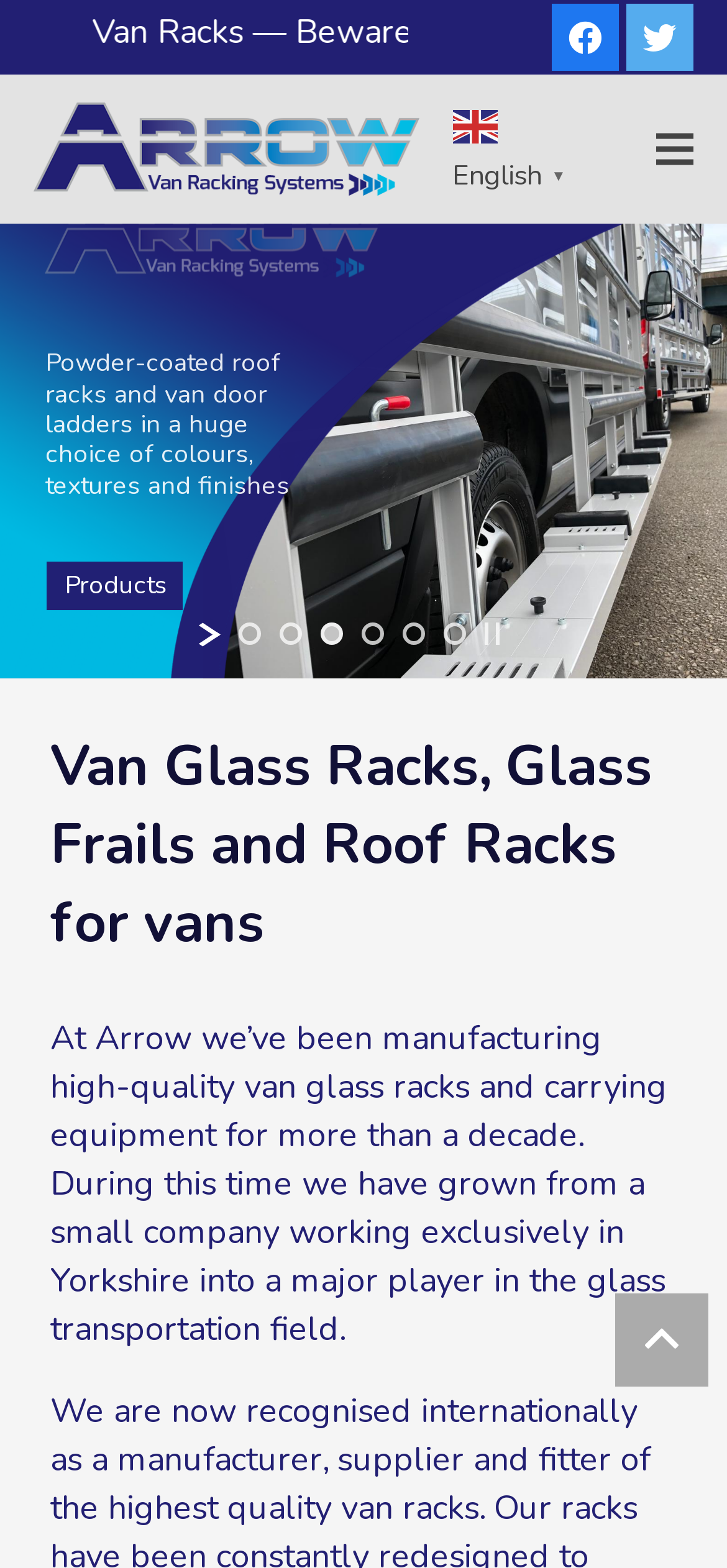What is the language of the webpage?
Based on the visual information, provide a detailed and comprehensive answer.

The language of the webpage is English, as indicated by the link 'en English▼' and the image 'en' next to it.